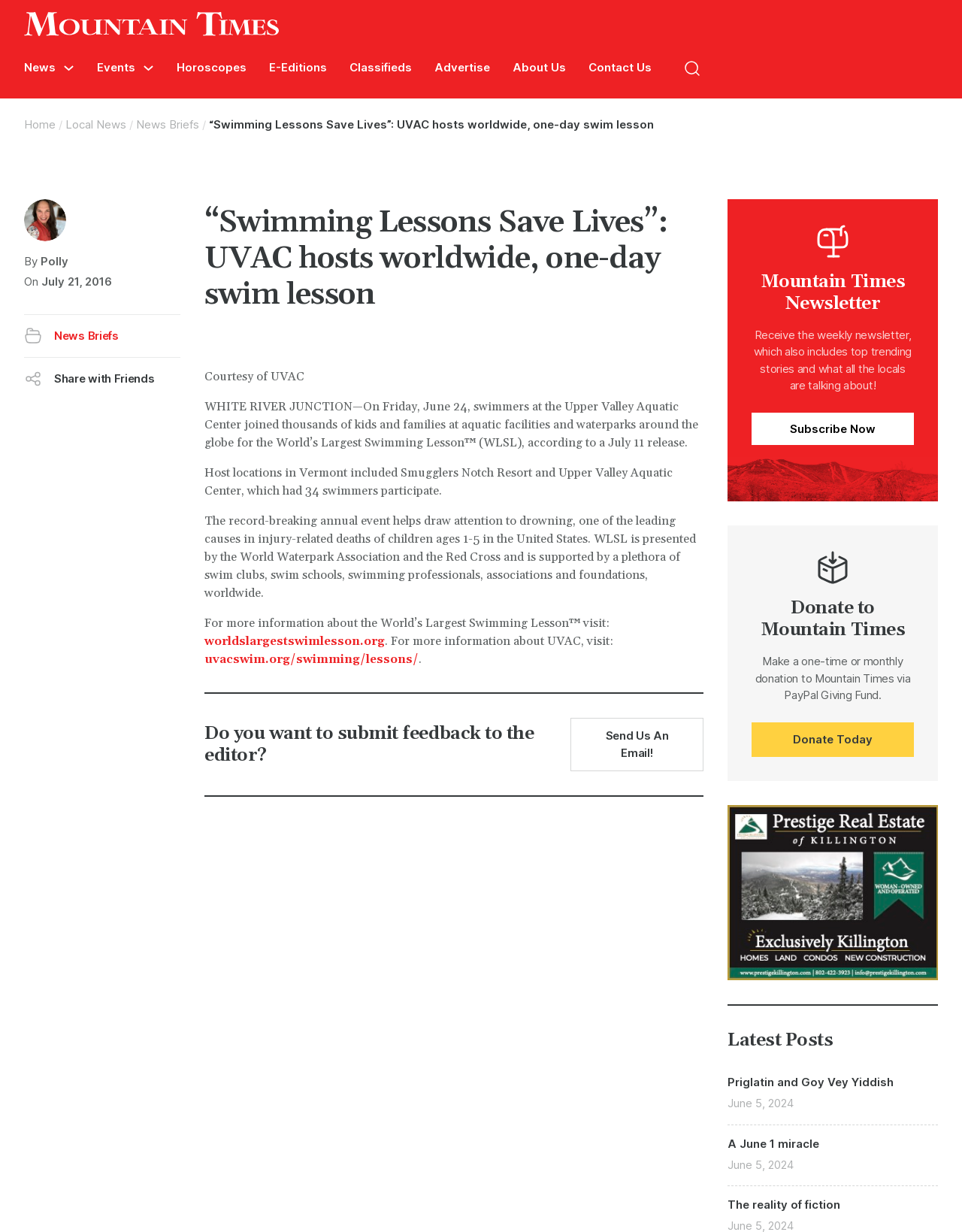Please give a concise answer to this question using a single word or phrase: 
What is the website URL mentioned in the article for more information about UVAC?

uvacswim.org/swimming/lessons/